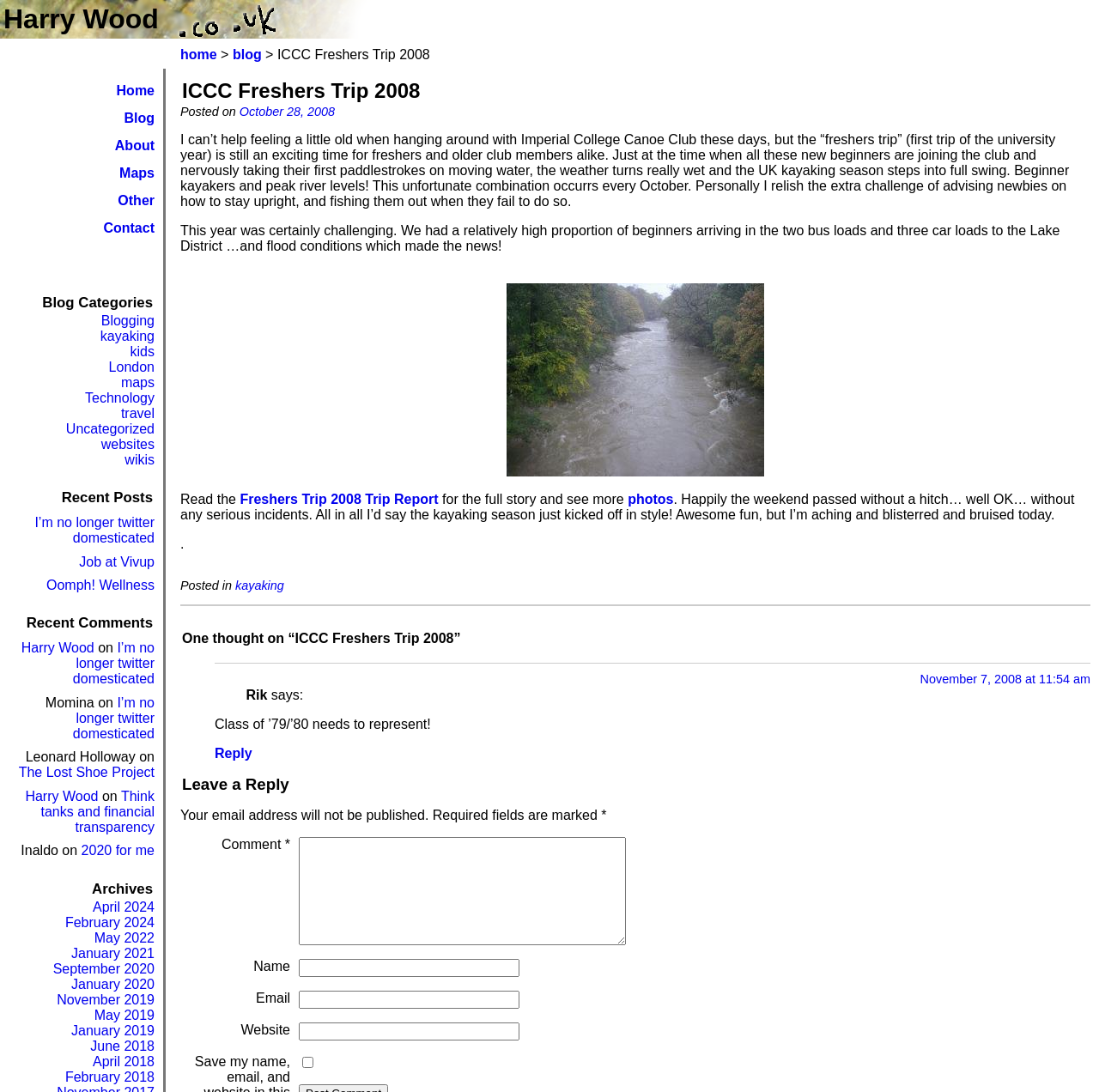Please determine the bounding box coordinates of the area that needs to be clicked to complete this task: 'Click on the 'Home' link'. The coordinates must be four float numbers between 0 and 1, formatted as [left, top, right, bottom].

[0.106, 0.076, 0.141, 0.09]